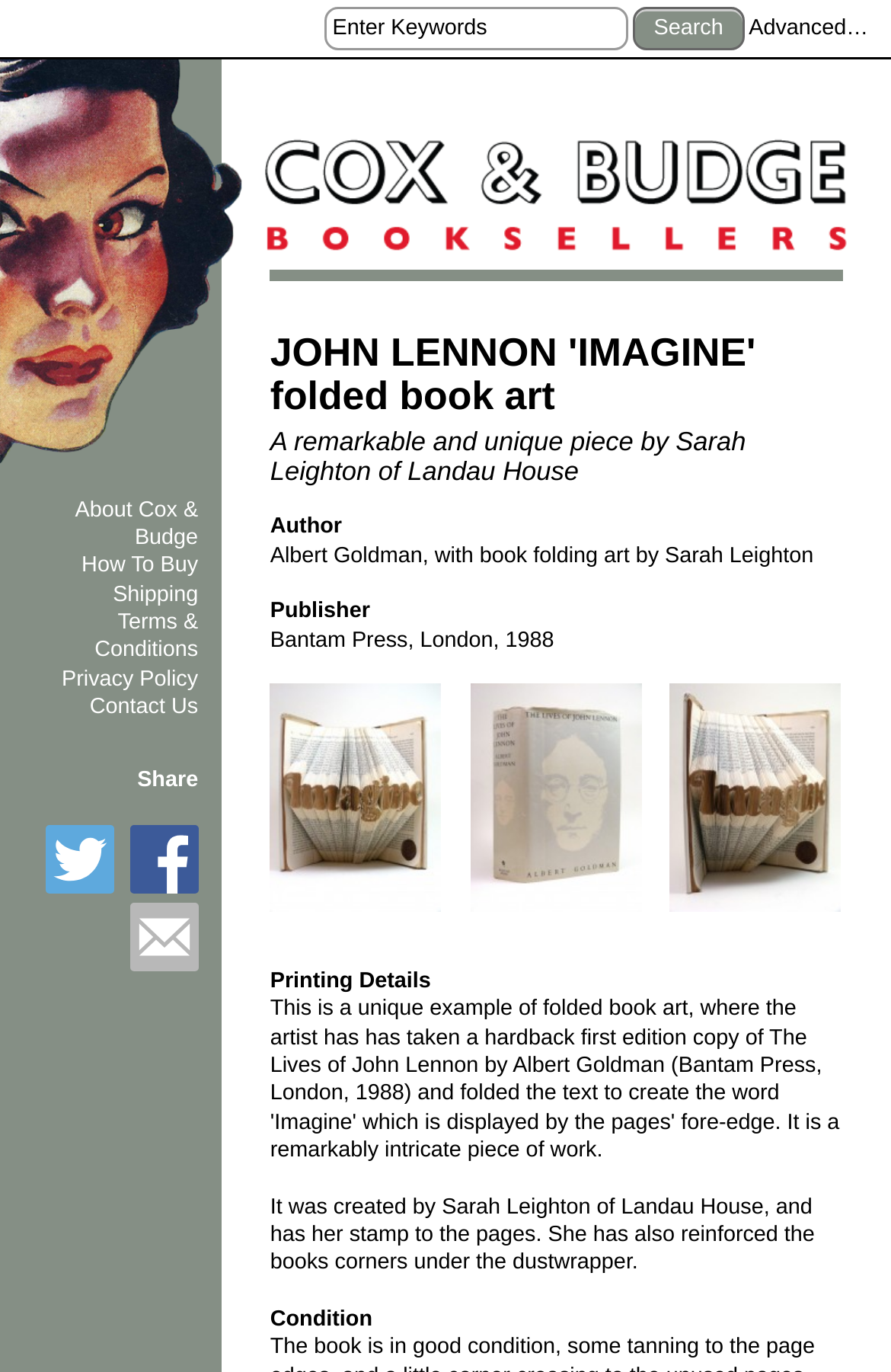Show the bounding box coordinates for the element that needs to be clicked to execute the following instruction: "Expand the primary menu". Provide the coordinates in the form of four float numbers between 0 and 1, i.e., [left, top, right, bottom].

None